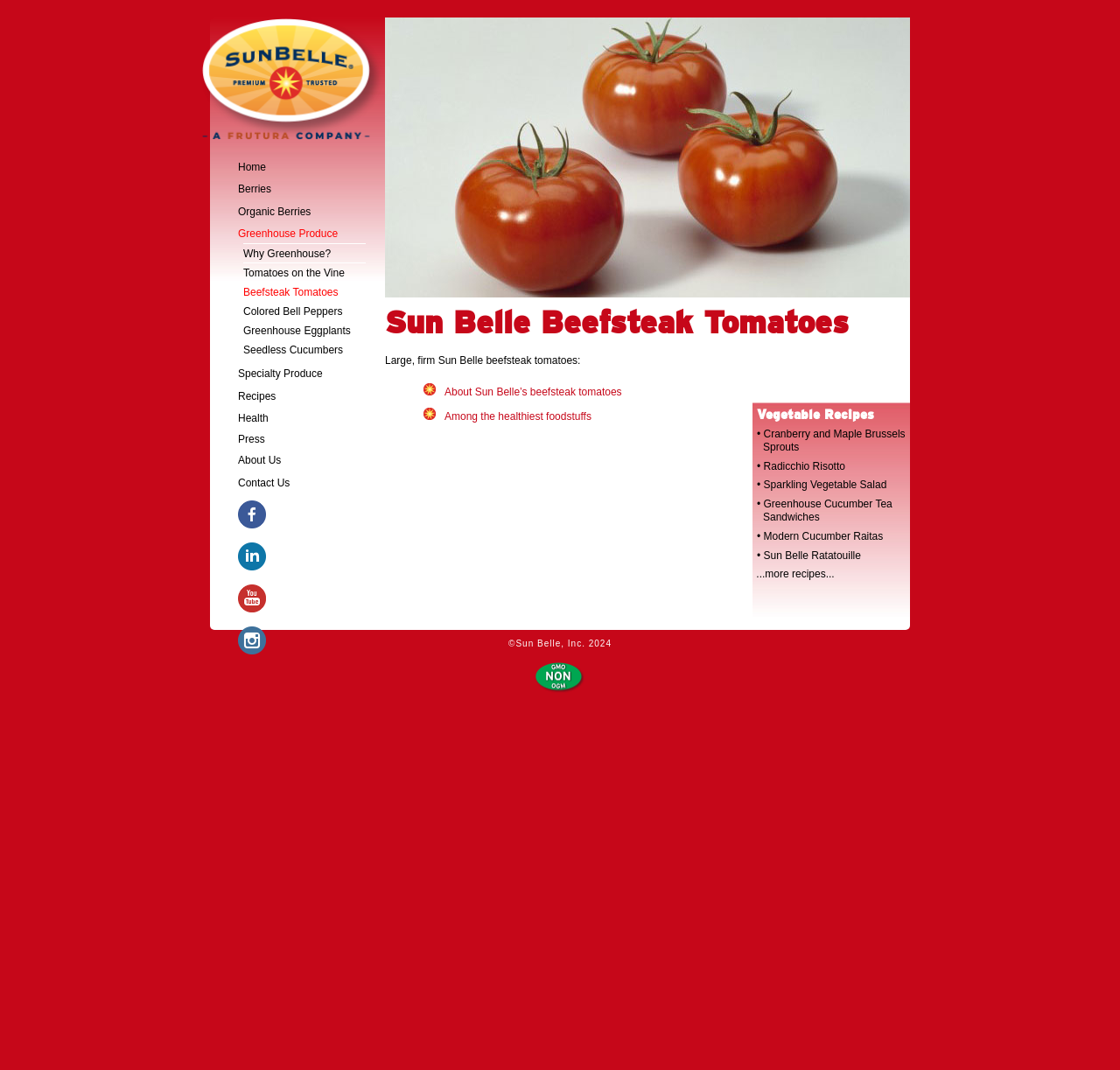Please mark the clickable region by giving the bounding box coordinates needed to complete this instruction: "Read about Sun Belle Beefsteak Tomatoes".

[0.344, 0.288, 0.812, 0.316]